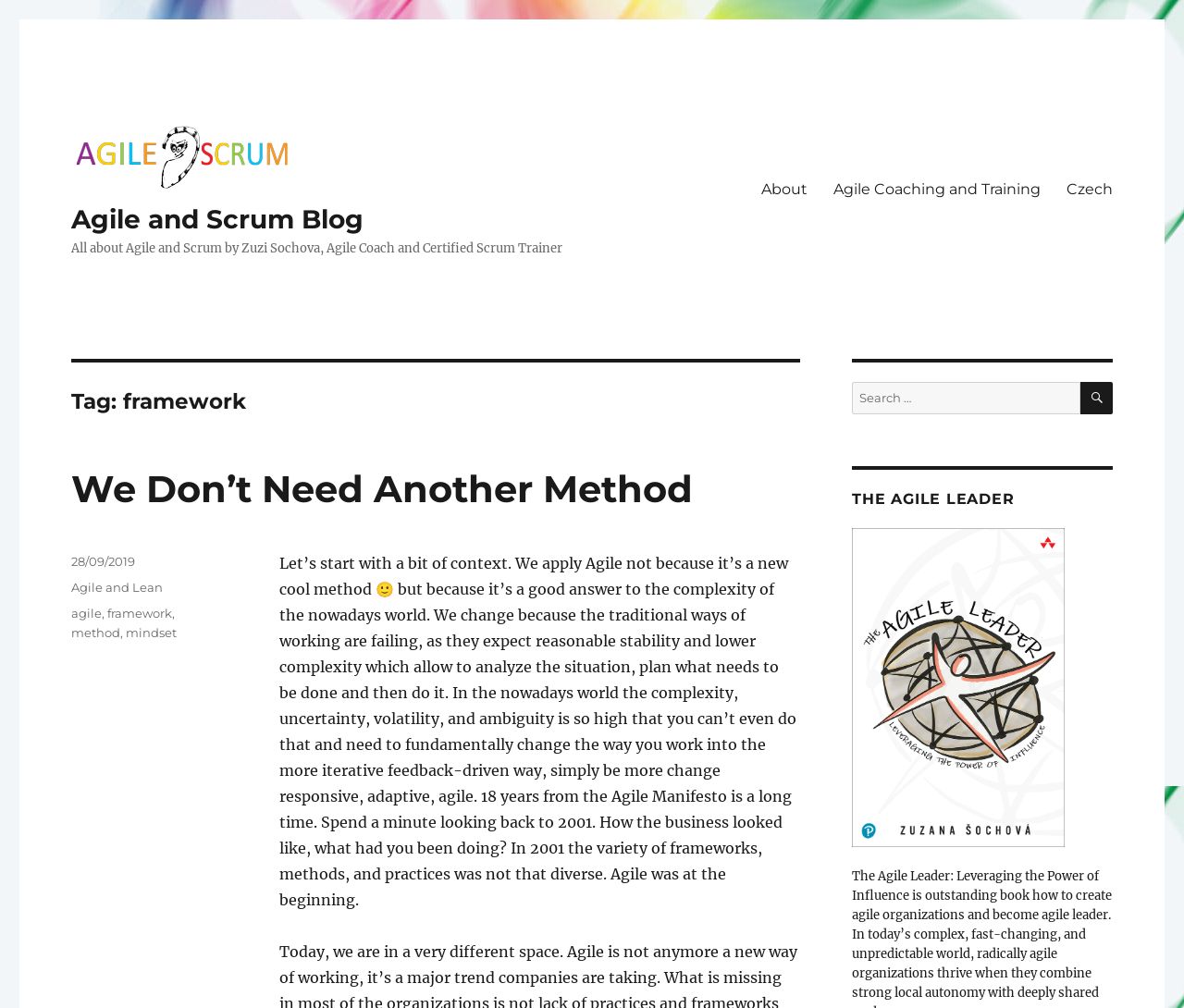What is the date of the blog post?
Please answer the question with a single word or phrase, referencing the image.

28/09/2019